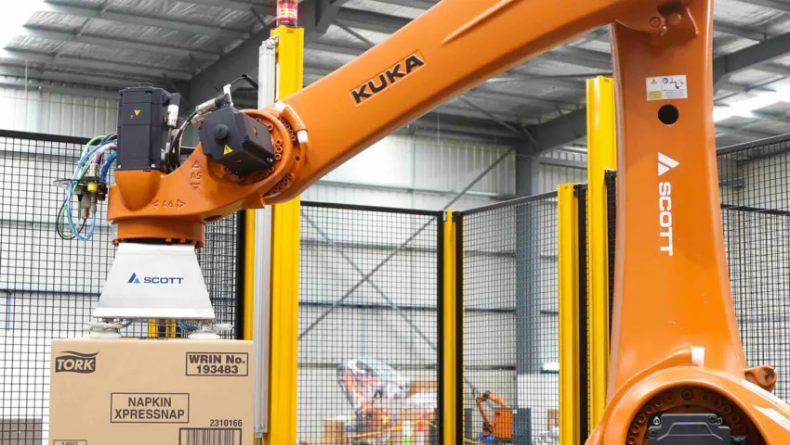Use a single word or phrase to answer the question:
What is the robotic arm handling?

A cardboard box